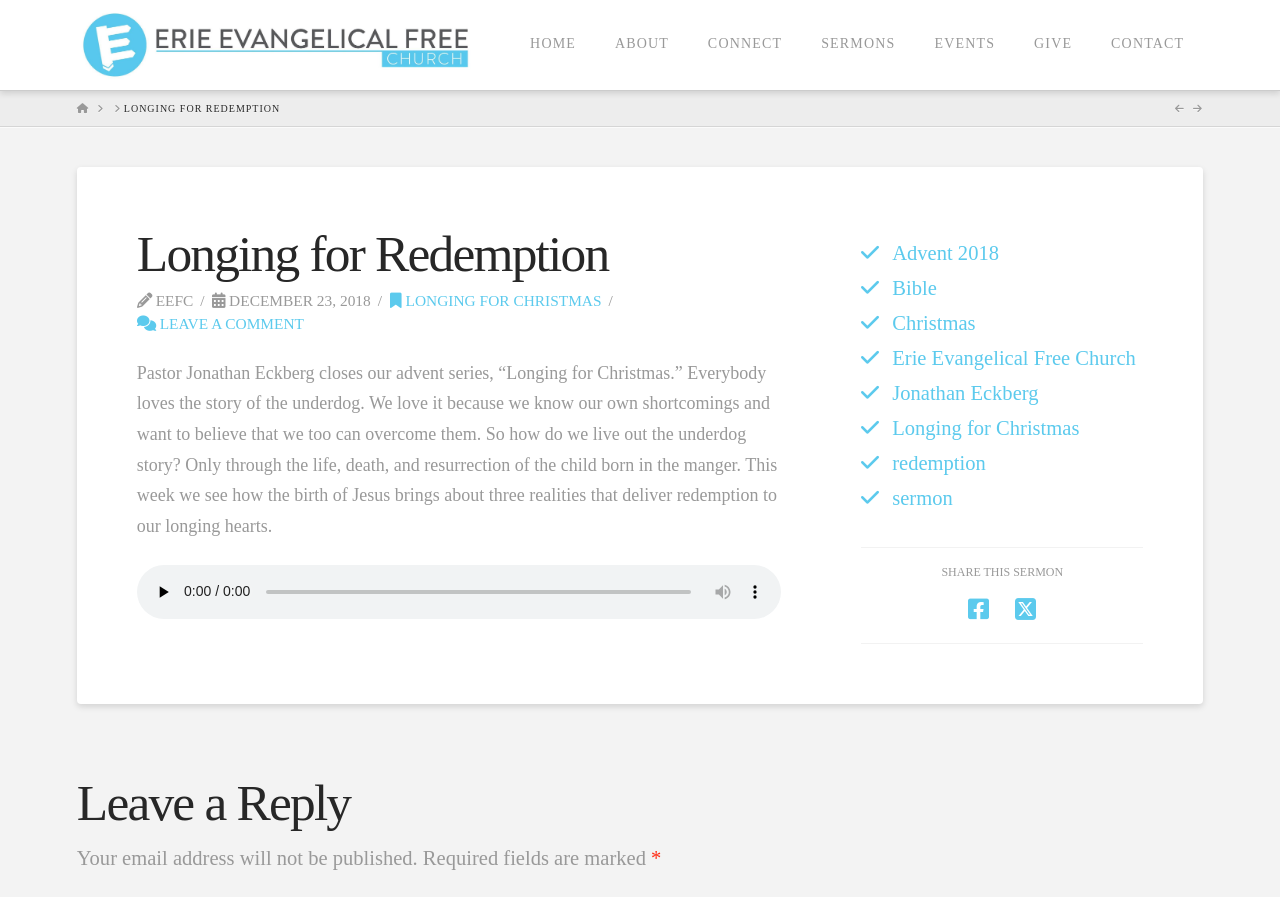Identify the bounding box coordinates of the area you need to click to perform the following instruction: "Click the HOME link".

[0.398, 0.0, 0.465, 0.1]